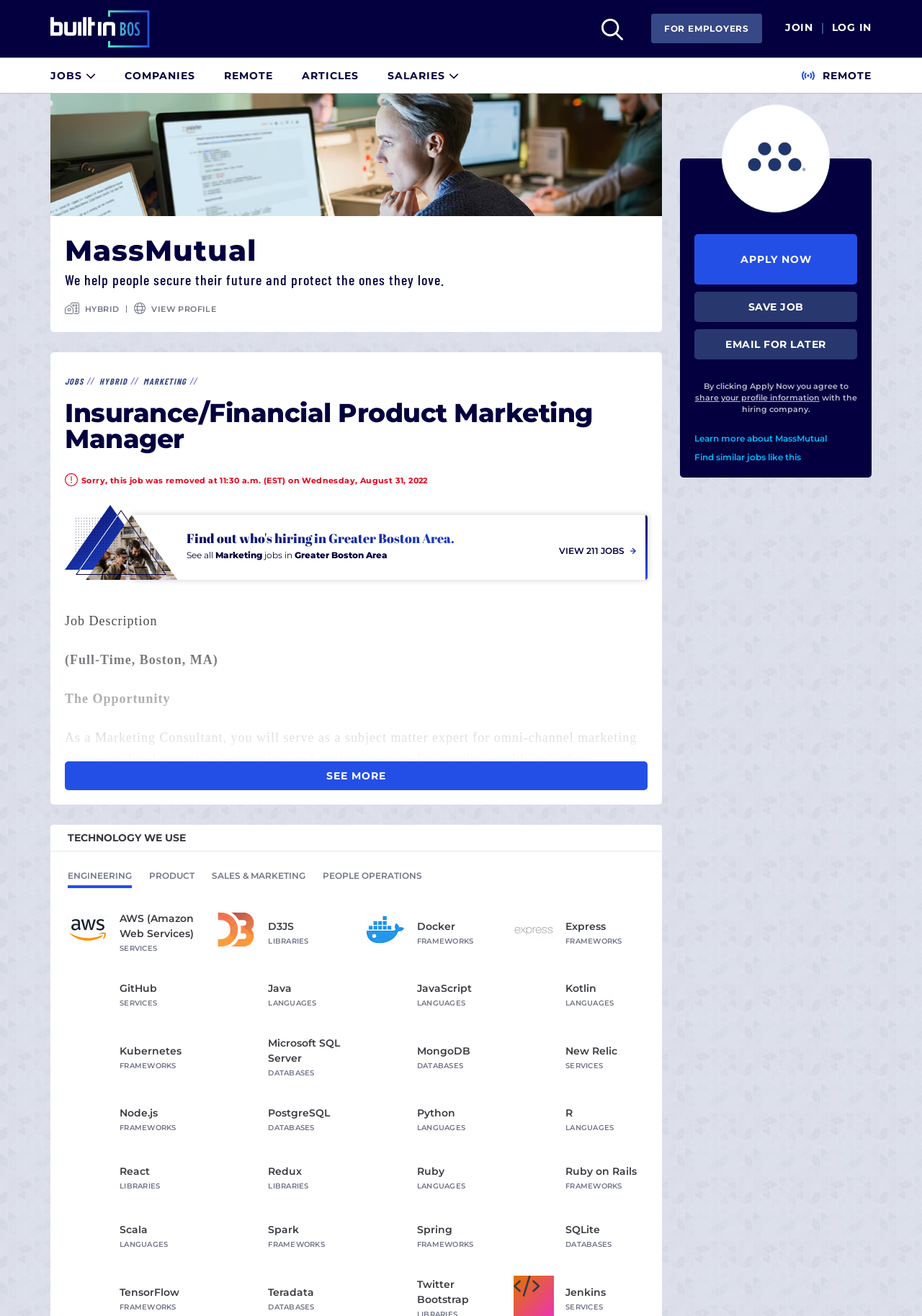What company is hiring for this position?
Refer to the screenshot and deliver a thorough answer to the question presented.

The company image and name 'MassMutual' can be found at the top of the webpage, indicating that it is the company hiring for this position.